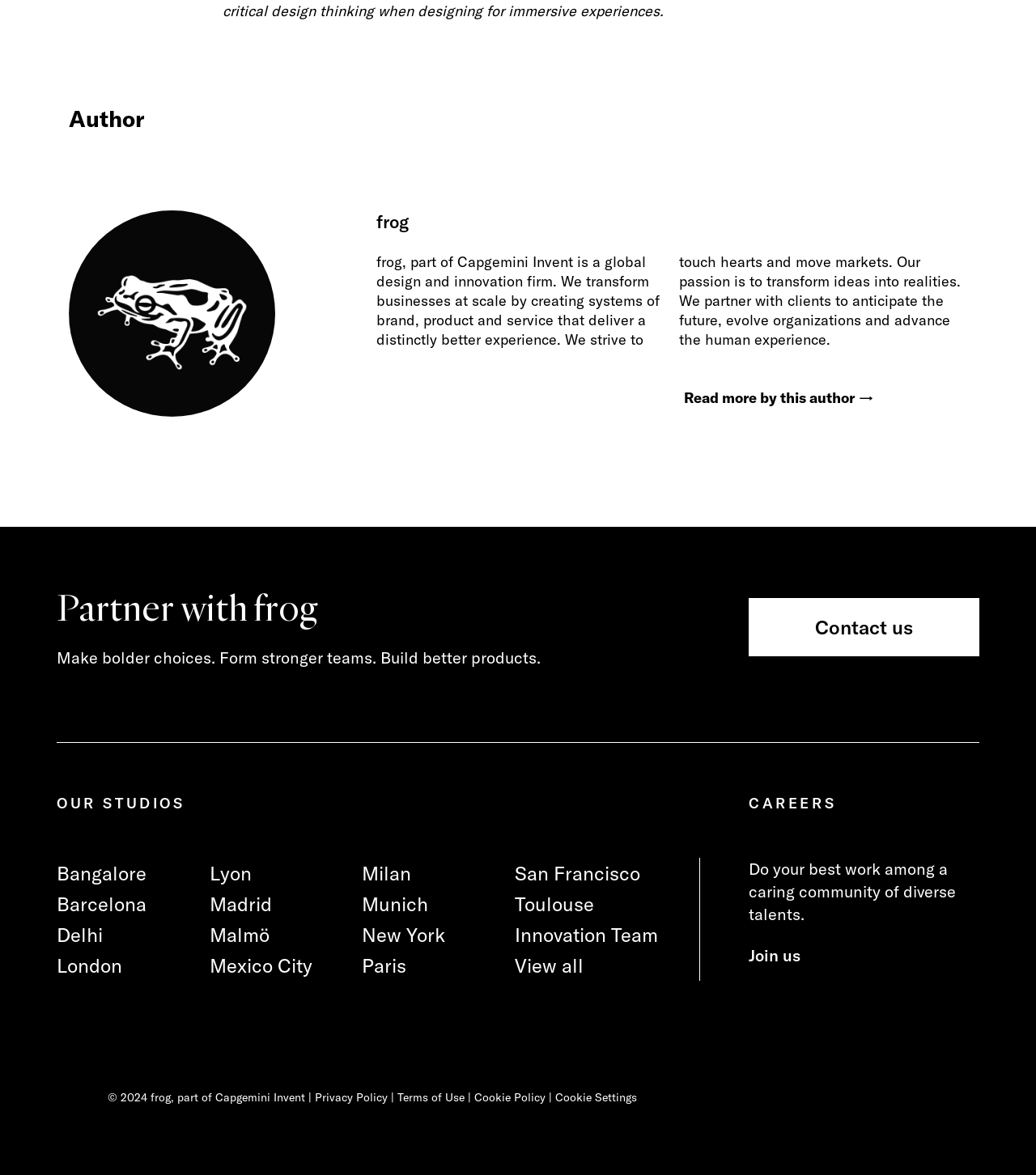Find the bounding box coordinates for the element that must be clicked to complete the instruction: "View frog's Twitter page". The coordinates should be four float numbers between 0 and 1, indicated as [left, top, right, bottom].

[0.723, 0.926, 0.751, 0.951]